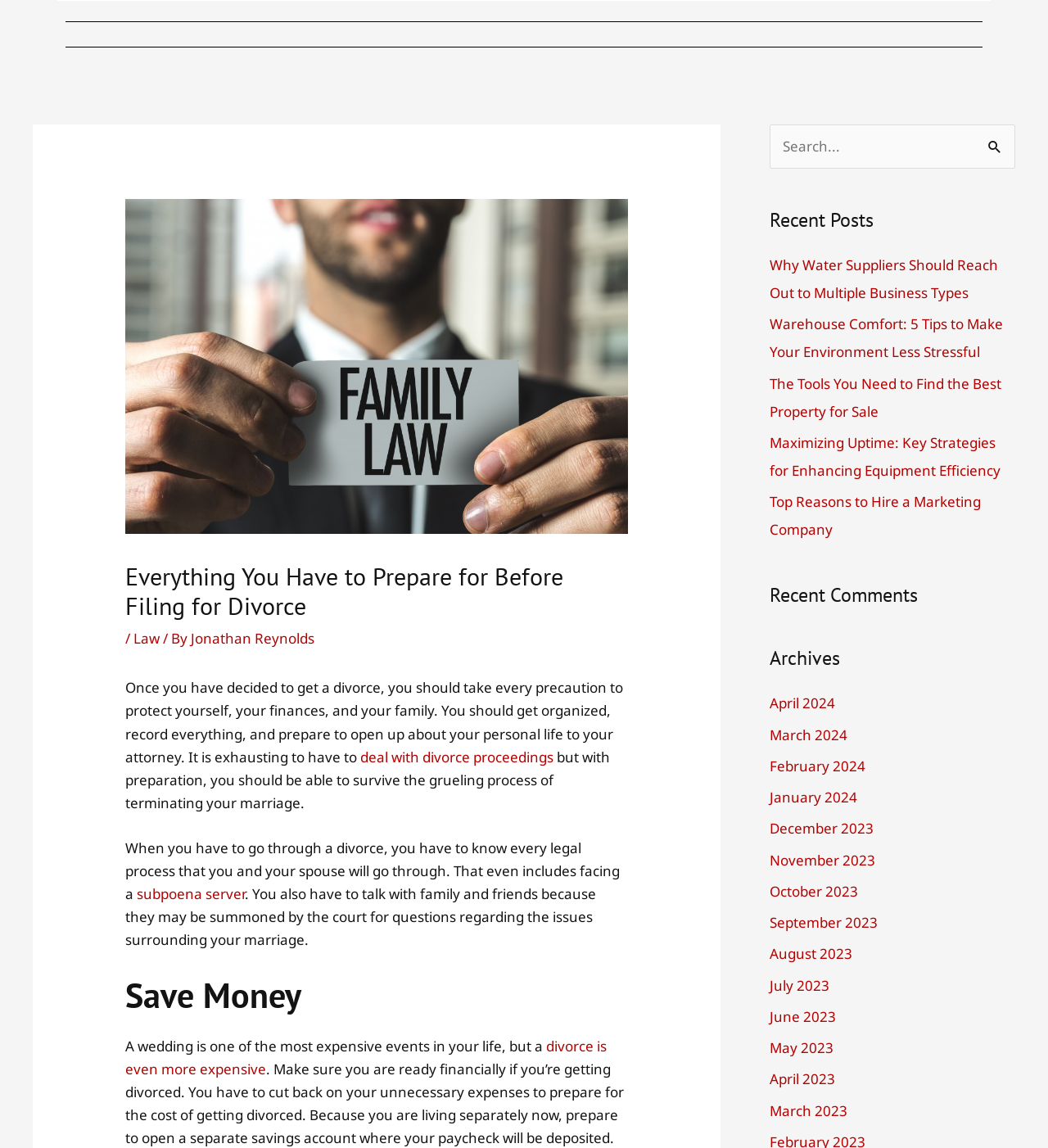Generate a thorough caption that explains the contents of the webpage.

This webpage appears to be a blog or article page focused on divorce preparation. At the top, there is a header section with an image related to family law, a heading that reads "Everything You Have to Prepare for Before Filing for Divorce", and a link to the author, Jonathan Reynolds. 

Below the header, there is a block of text that discusses the importance of preparation when going through a divorce, including getting organized, recording everything, and preparing to open up about personal life to an attorney. The text also mentions the legal process and the potential need to deal with a subpoena server.

Further down, there is a section with a heading "Save Money" that discusses the high cost of divorce and the importance of being prepared financially.

On the right-hand side of the page, there are three complementary sections. The top section contains a search bar with a button to search for specific content. The middle section is labeled "Recent Posts" and lists five links to recent articles on various topics, including business, real estate, and marketing. The bottom section is labeled "Recent Comments" and "Archives", with a list of links to monthly archives dating back to April 2023.

Overall, the webpage appears to be a resource for individuals going through a divorce, providing information and guidance on the legal process and financial preparation.